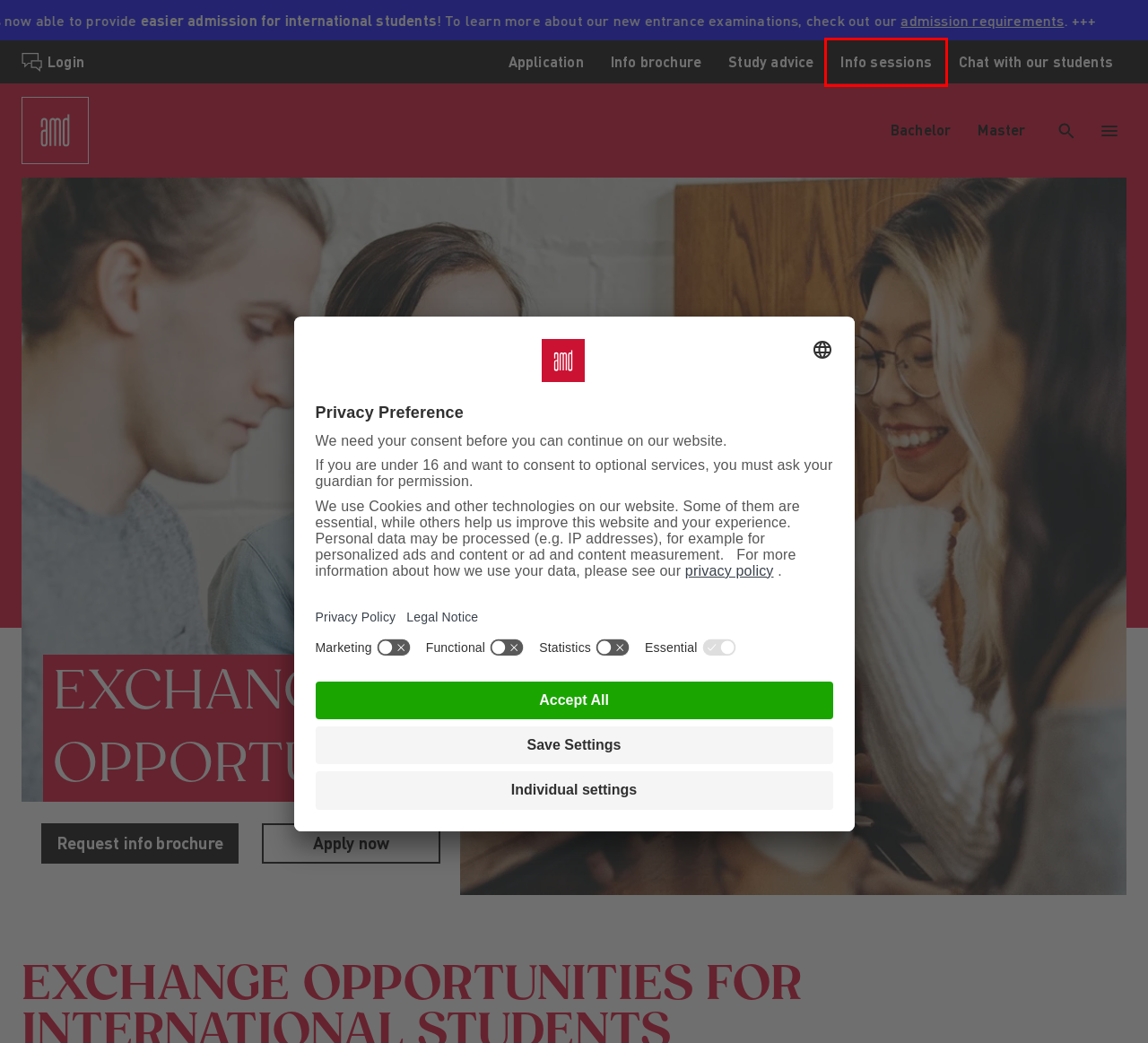Look at the screenshot of the webpage and find the element within the red bounding box. Choose the webpage description that best fits the new webpage that will appear after clicking the element. Here are the candidates:
A. Request your free info brochure 💌
B. Chat with us | AMD Akademie Mode & Design
C. Study Fashion and Design at AMD
D. All Bachelor's programs | AMD Akademie Mode & Design
E. All Master's programs | AMD Akademie Mode & Design
F. Application - AMD Akademie Mode & Design
G. Info sessions - AMD Akademie Mode & Design
H. Study Advice | AMD Akademie Mode & Design

G